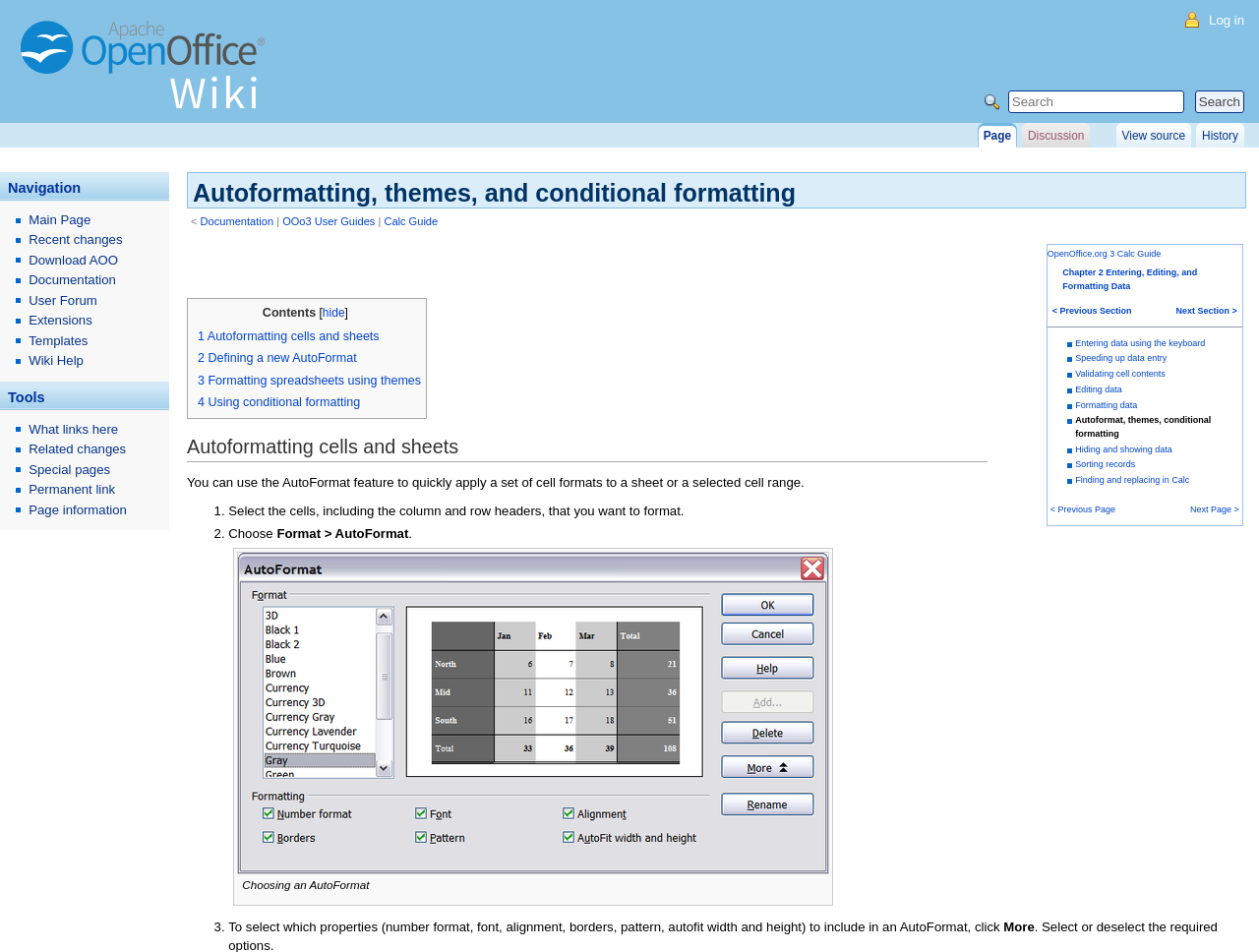Create an elaborate caption for the webpage.

This webpage is about Autoformatting, themes, and conditional formatting in Apache OpenOffice Wiki. At the top, there is a heading with the title of the page, followed by a link to "Documentation" and "OOo3 User Guides" on the right side. Below the title, there are links to "Calc Guide" and "OpenOffice.org 3 Calc Guide".

The main content of the page is divided into two sections. On the left side, there is a table of contents with links to different sections, including "Autoformatting cells and sheets", "Defining a new AutoFormat", "Formatting spreadsheets using themes", and "Using conditional formatting". Each section has a heading and a brief description.

On the right side, there is a list of links to various topics related to Calc, such as "Entering data using the keyboard", "Speeding up data entry", "Validating cell contents", and "Formatting data". Below this list, there are links to "Previous Section" and "Next Section" for navigation.

At the bottom of the page, there are links to "Previous Page" and "Next Page" for navigation, as well as a search box with a button to search the wiki. On the top-left corner, there are links to "Main Page", "Recent changes", "Download AOO", and other tools and resources.